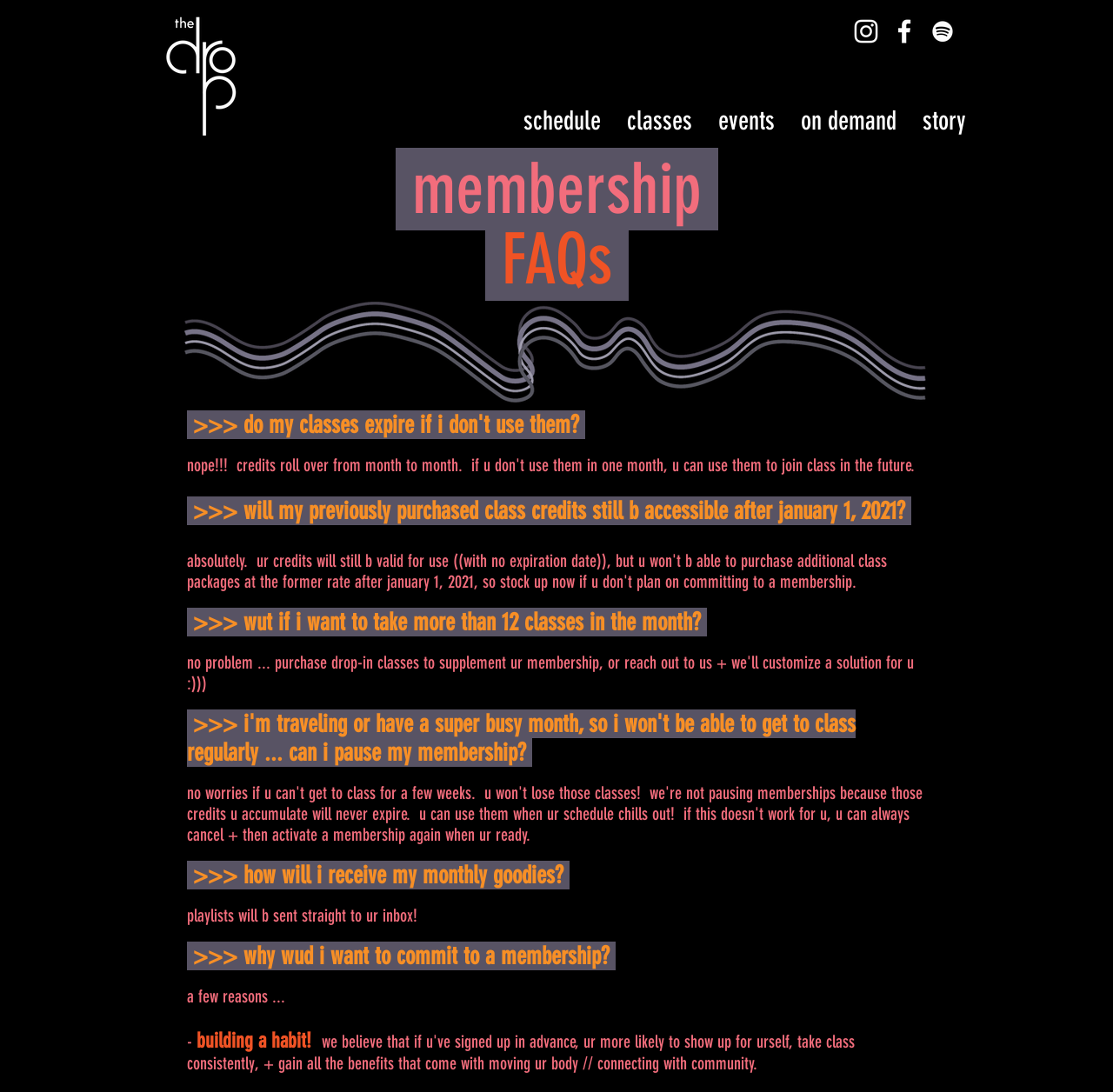Based on what you see in the screenshot, provide a thorough answer to this question: What is the benefit of committing to a membership?

I found a static text element with the text 'a few reasons...' followed by a list of benefits, one of which is 'building a habit!', indicating that one of the benefits of committing to a membership is building a habit.